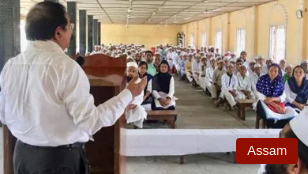Please give a short response to the question using one word or a phrase:
What is the attire of the audience?

White